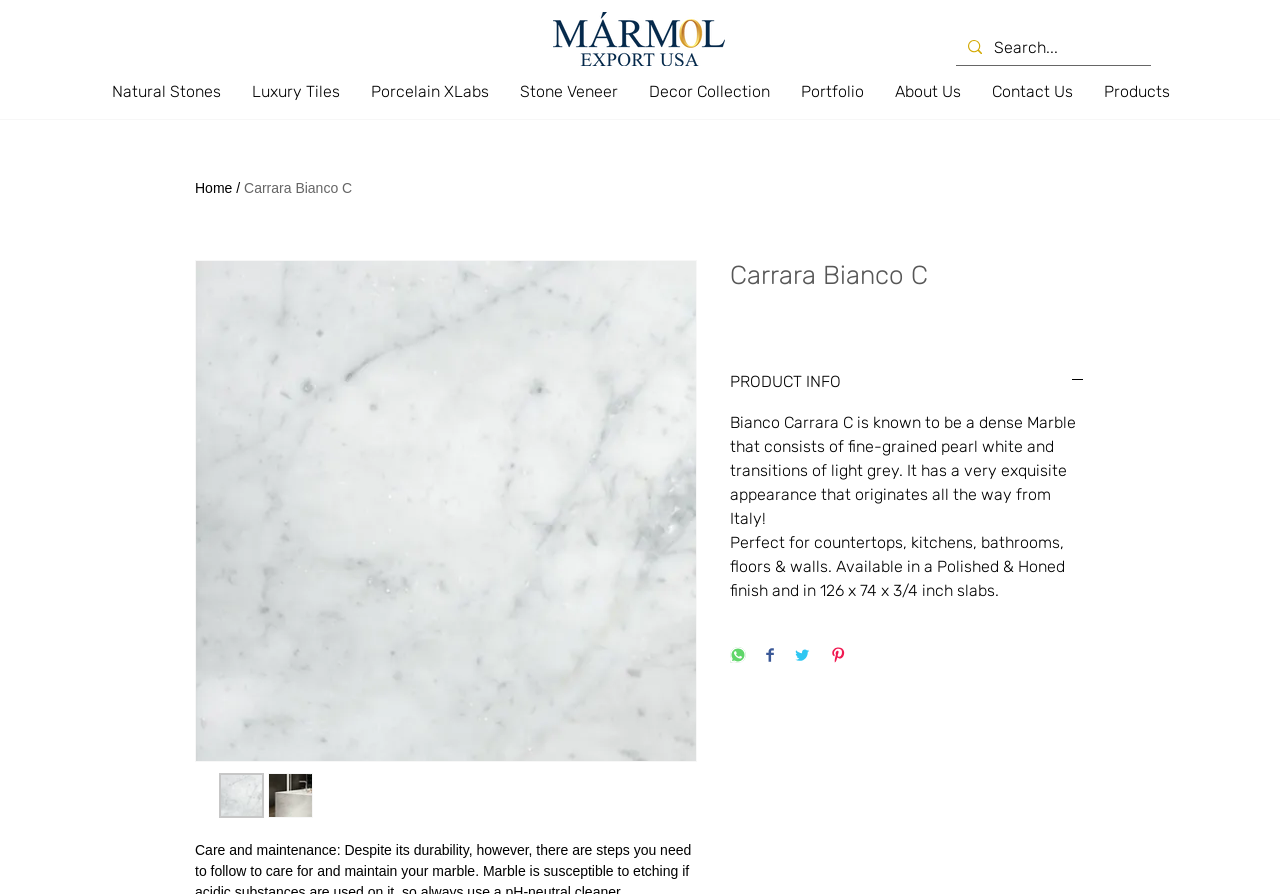Locate the bounding box coordinates of the segment that needs to be clicked to meet this instruction: "View Portfolio".

[0.613, 0.078, 0.686, 0.126]